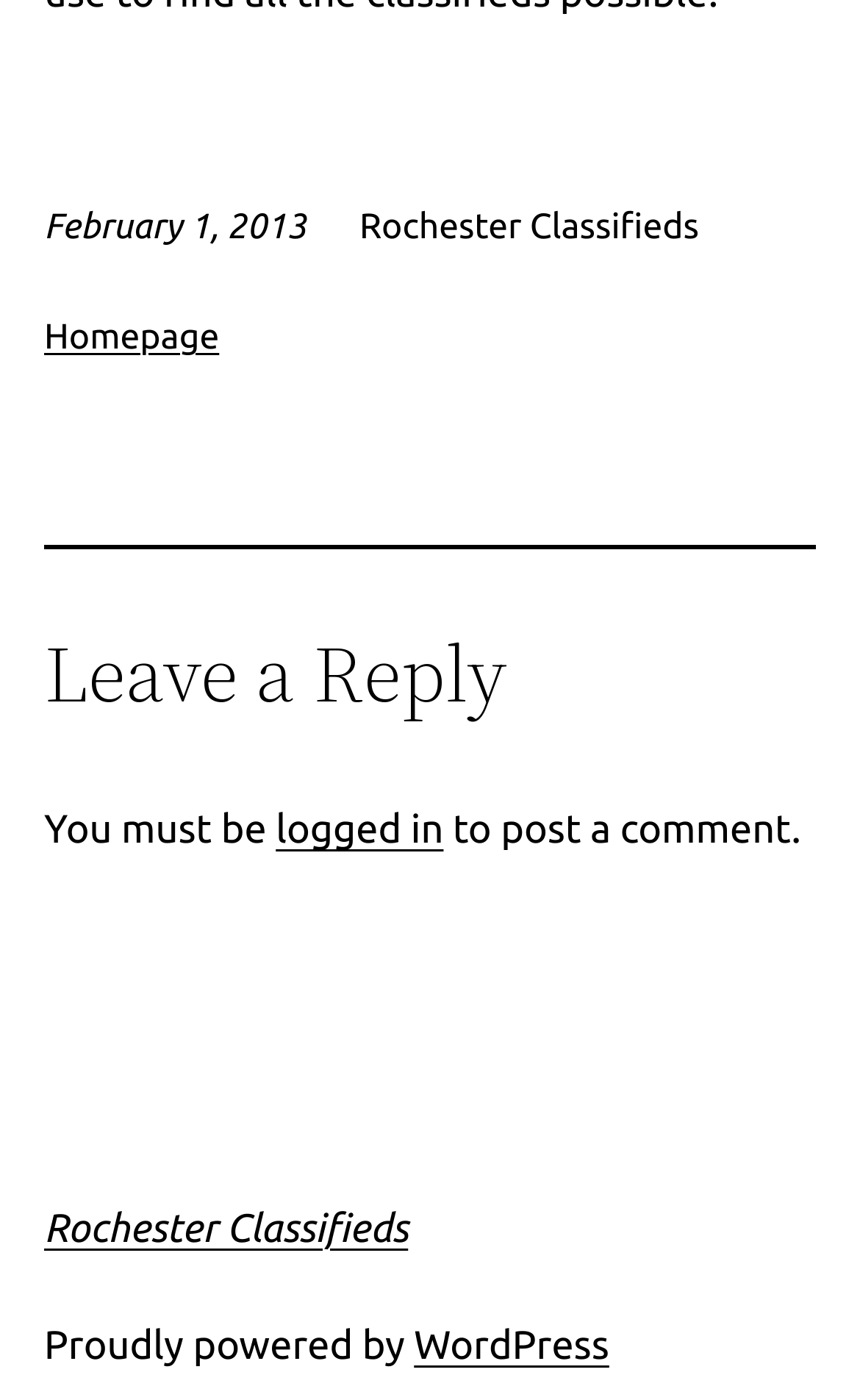What is the date mentioned on the webpage?
Using the screenshot, give a one-word or short phrase answer.

February 1, 2013